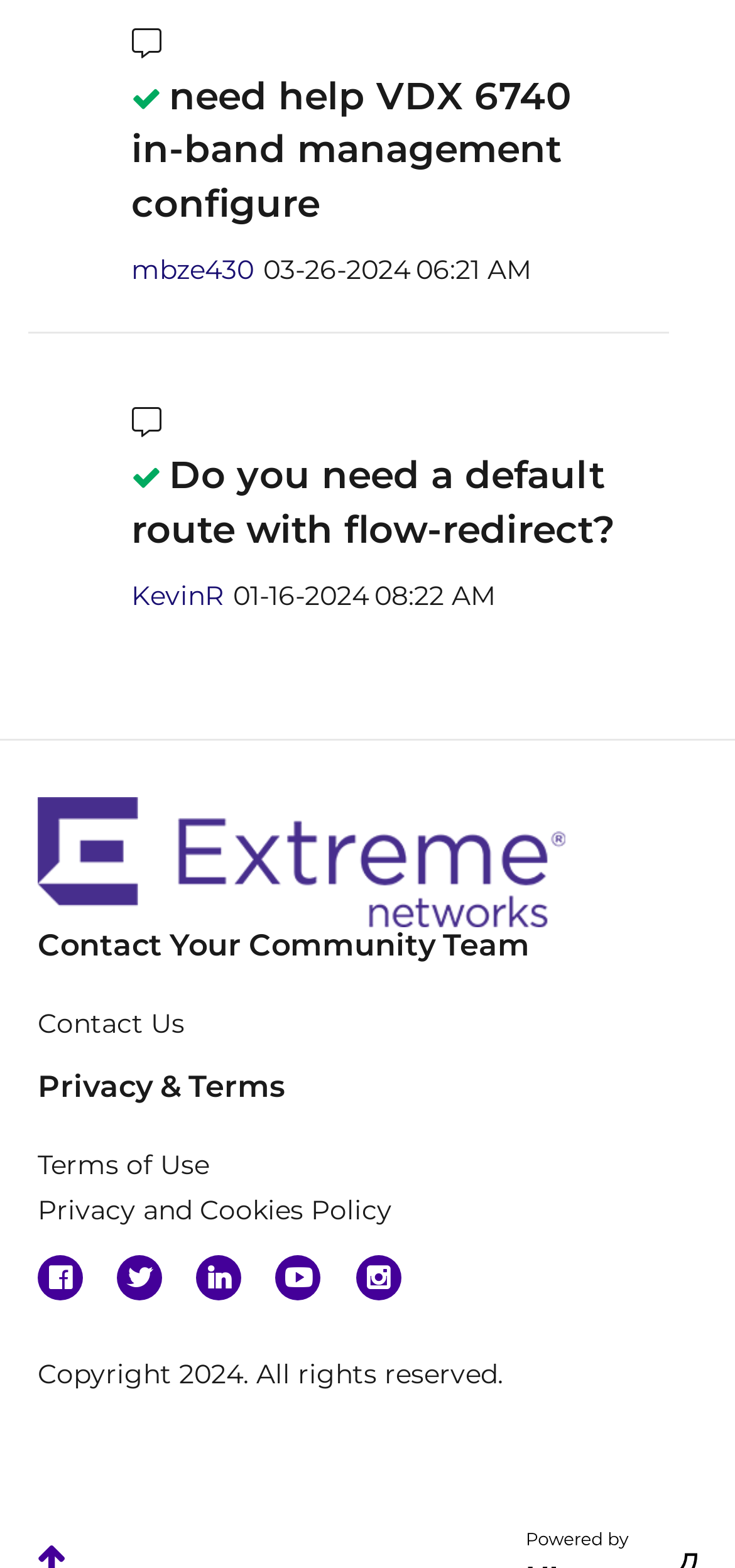What is the date of the second post?
Refer to the image and give a detailed response to the question.

I found the second post has a StaticText element with the text '‎01-16-2024', which represents the date of the post.